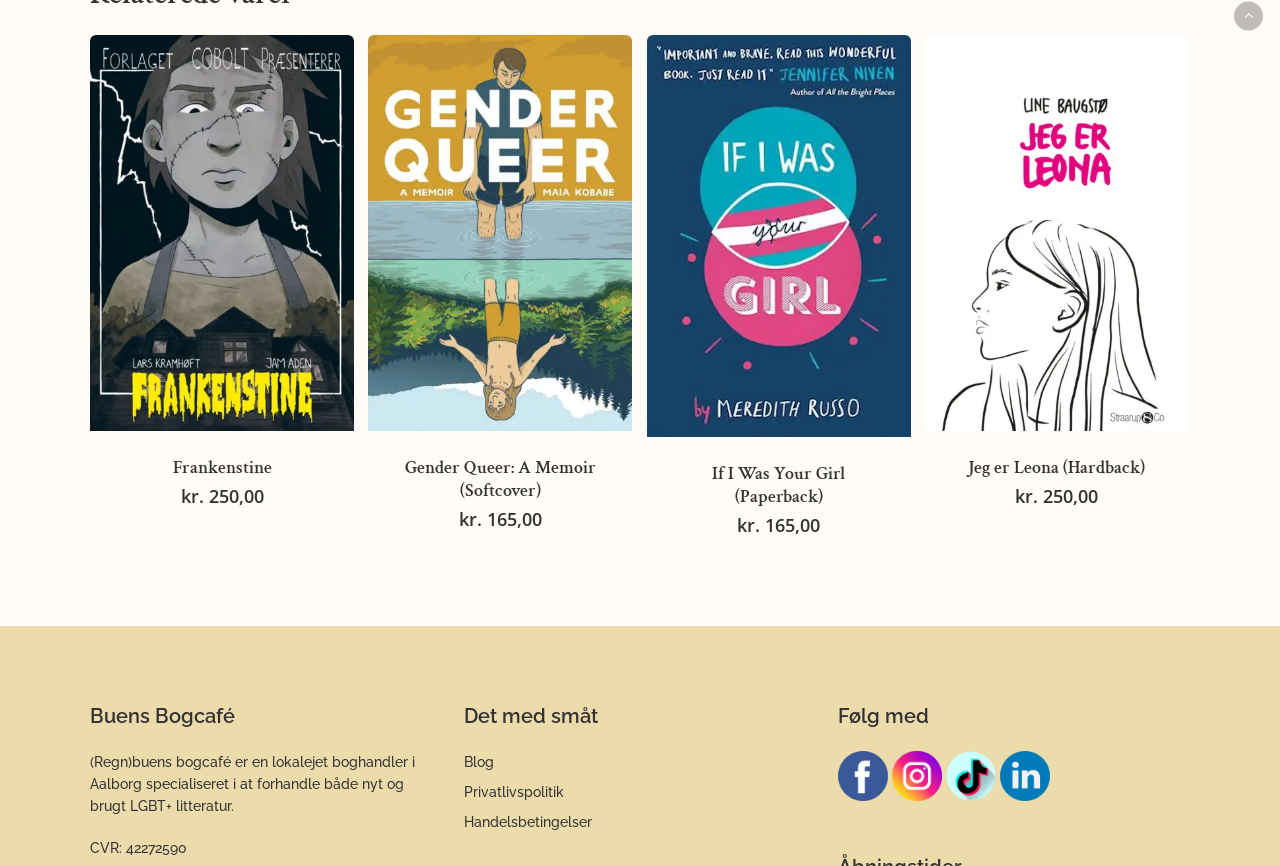Given the element description Frankenstine, specify the bounding box coordinates of the corresponding UI element in the format (top-left x, top-left y, bottom-right x, bottom-right y). All values must be between 0 and 1.

[0.09, 0.527, 0.257, 0.556]